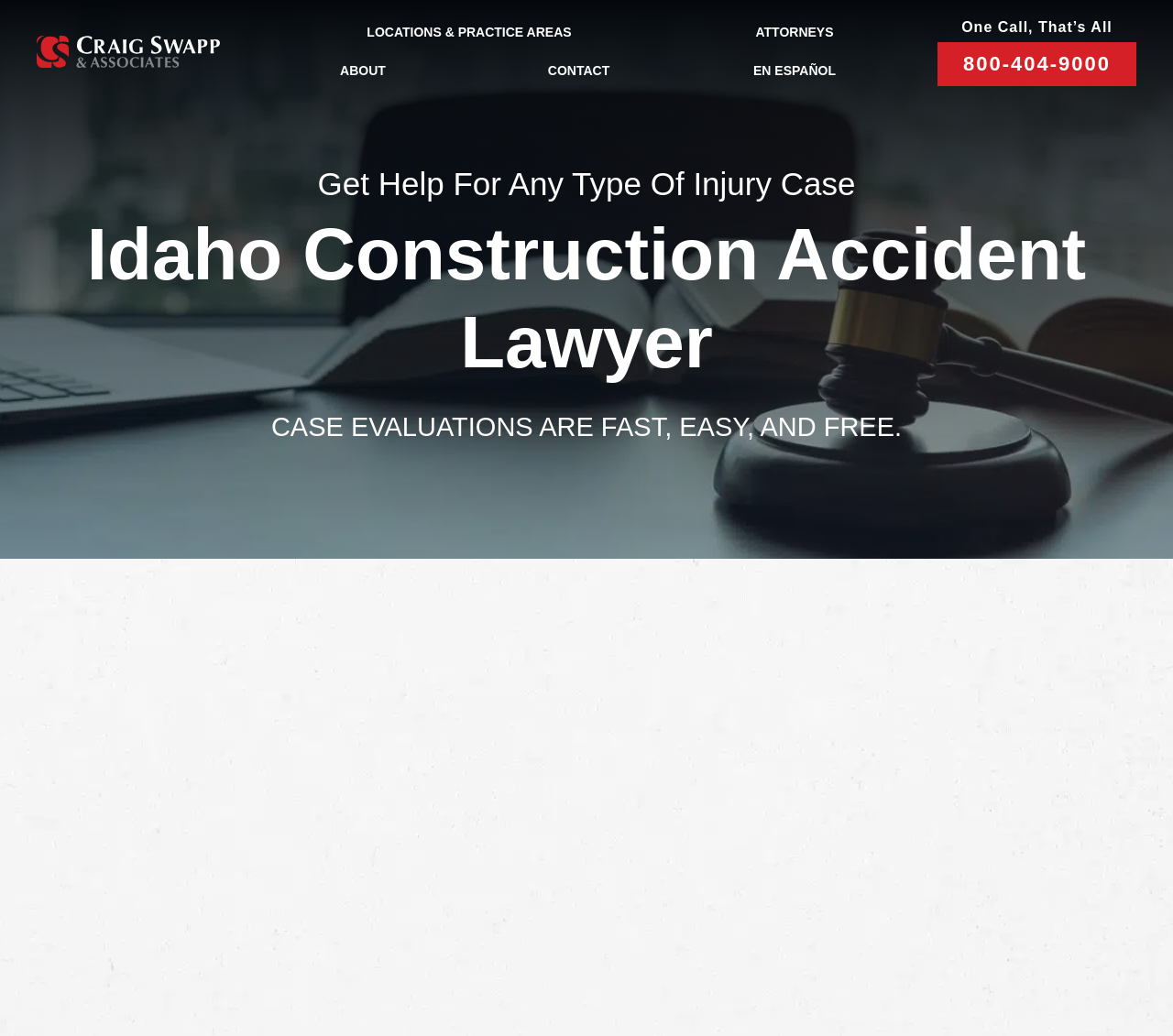Please identify the bounding box coordinates of the element's region that should be clicked to execute the following instruction: "Read the article about Unstoppable Domains". The bounding box coordinates must be four float numbers between 0 and 1, i.e., [left, top, right, bottom].

None